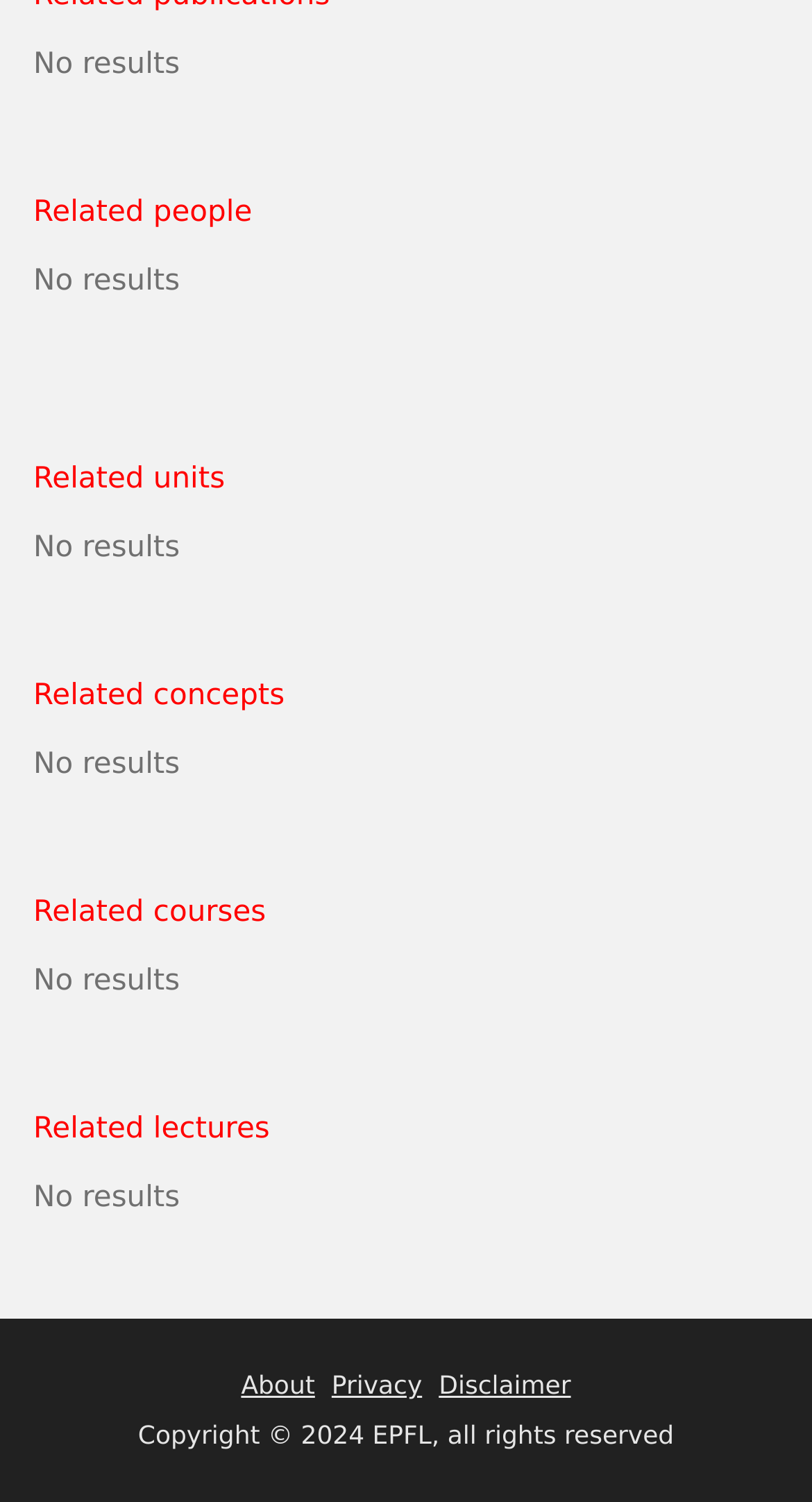Given the element description Privacy, predict the bounding box coordinates for the UI element in the webpage screenshot. The format should be (top-left x, top-left y, bottom-right x, bottom-right y), and the values should be between 0 and 1.

[0.408, 0.913, 0.52, 0.932]